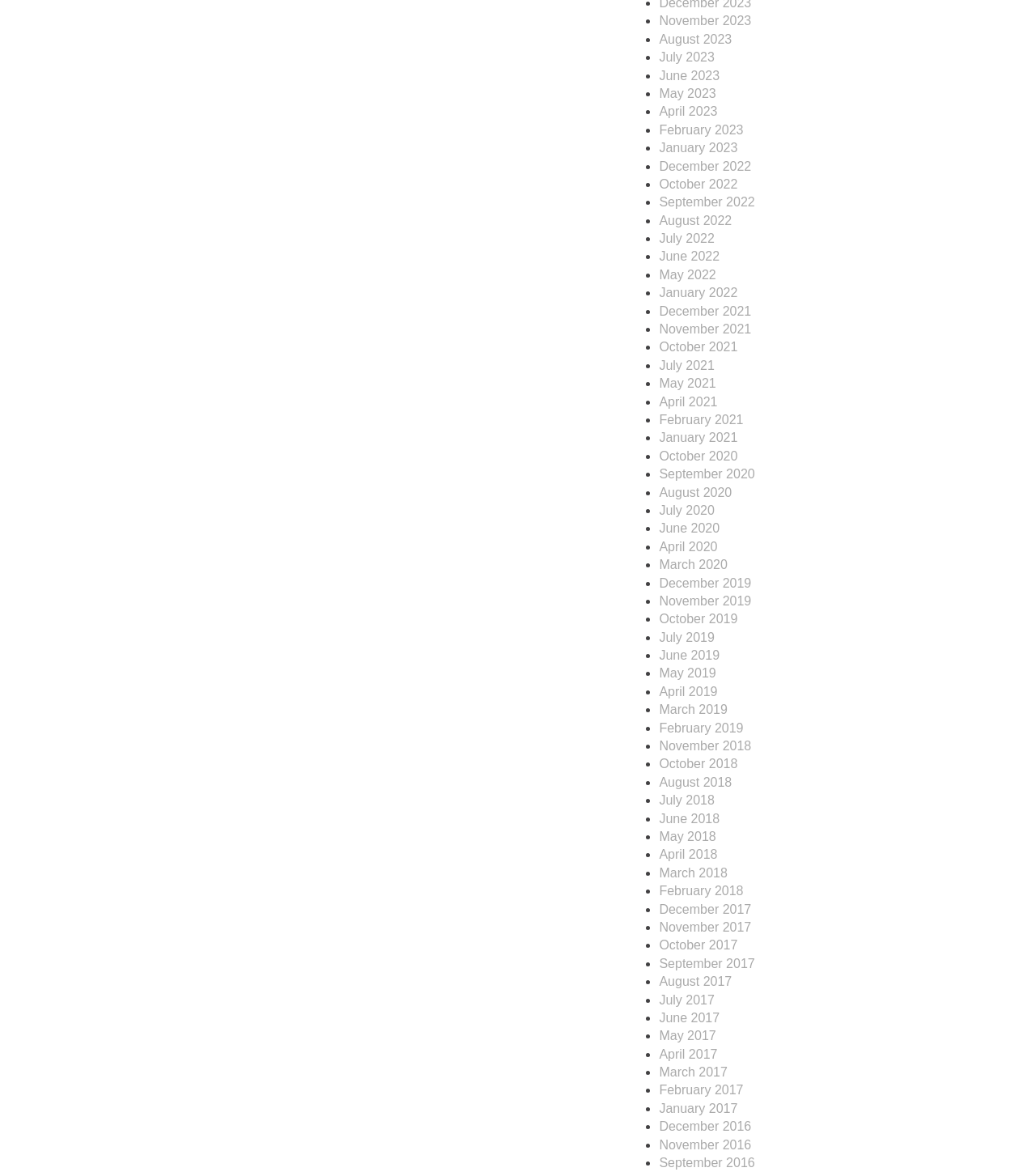Please provide a one-word or short phrase answer to the question:
What is the earliest month listed on this webpage?

March 2019